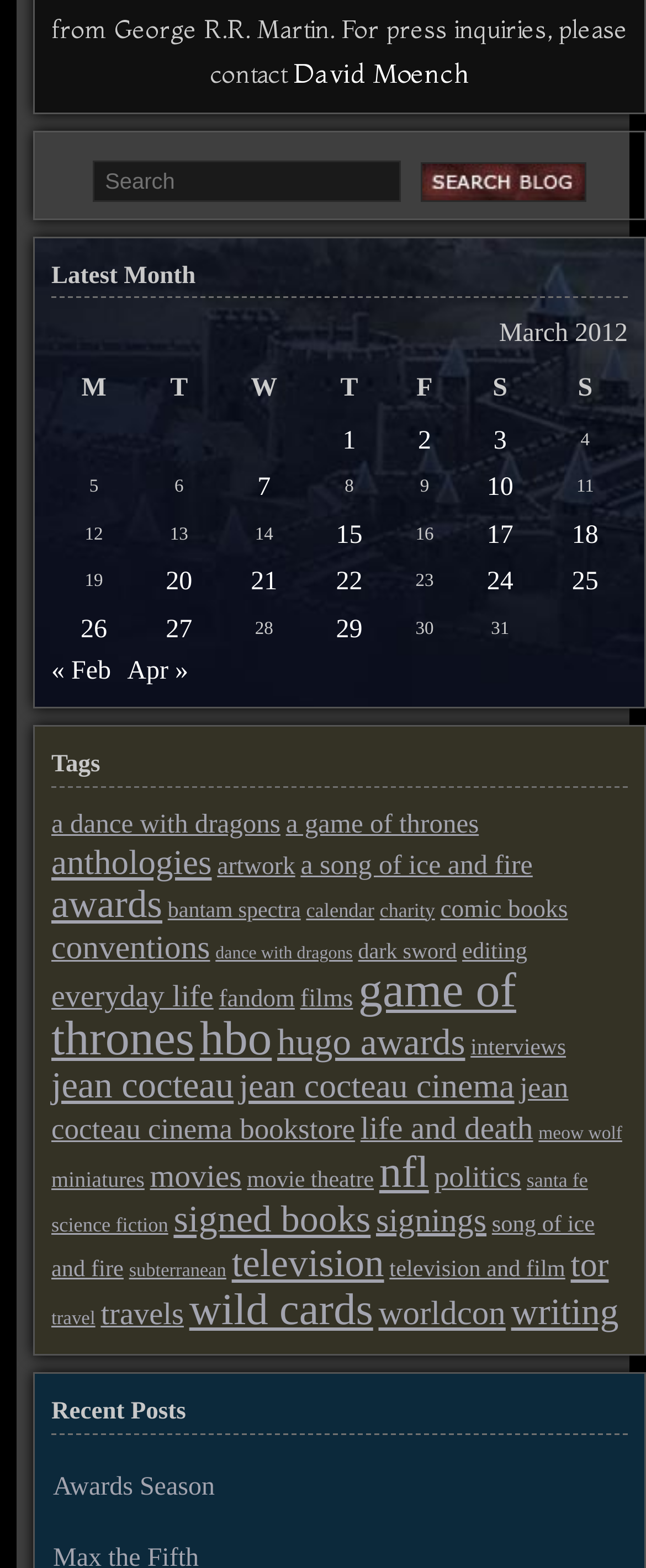How many items are in the 'anthologies' tag?
Analyze the image and deliver a detailed answer to the question.

The number of items in the 'anthologies' tag is mentioned in the link, which says 'anthologies (103 items)'.